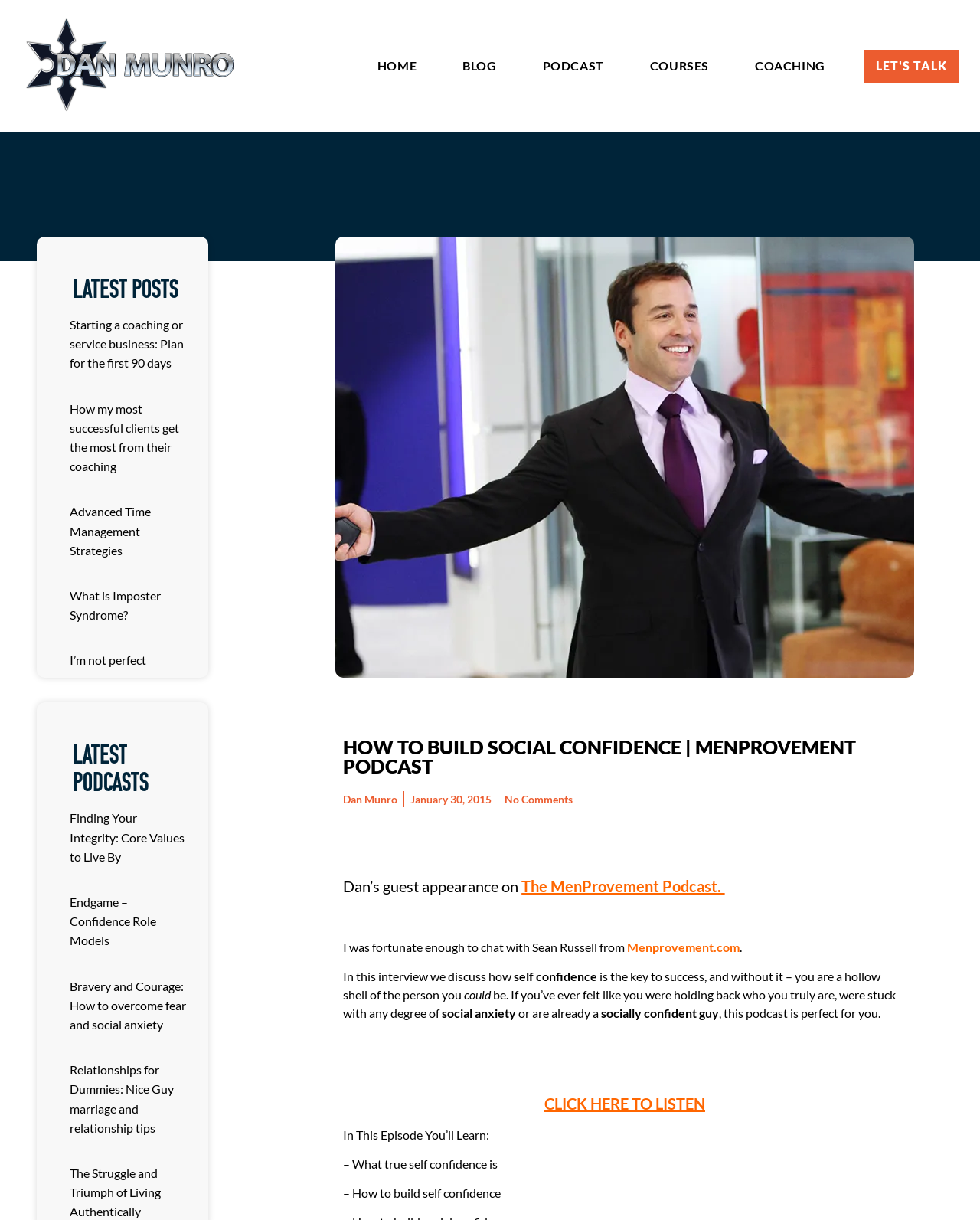What is the topic of discussion in this podcast?
Analyze the image and deliver a detailed answer to the question.

I determined the answer by reading the text 'In this interview we discuss how self confidence is the key to success...' which is located at the bounding box coordinates [0.35, 0.794, 0.525, 0.806]. This text suggests that the topic of discussion in the podcast is self confidence.